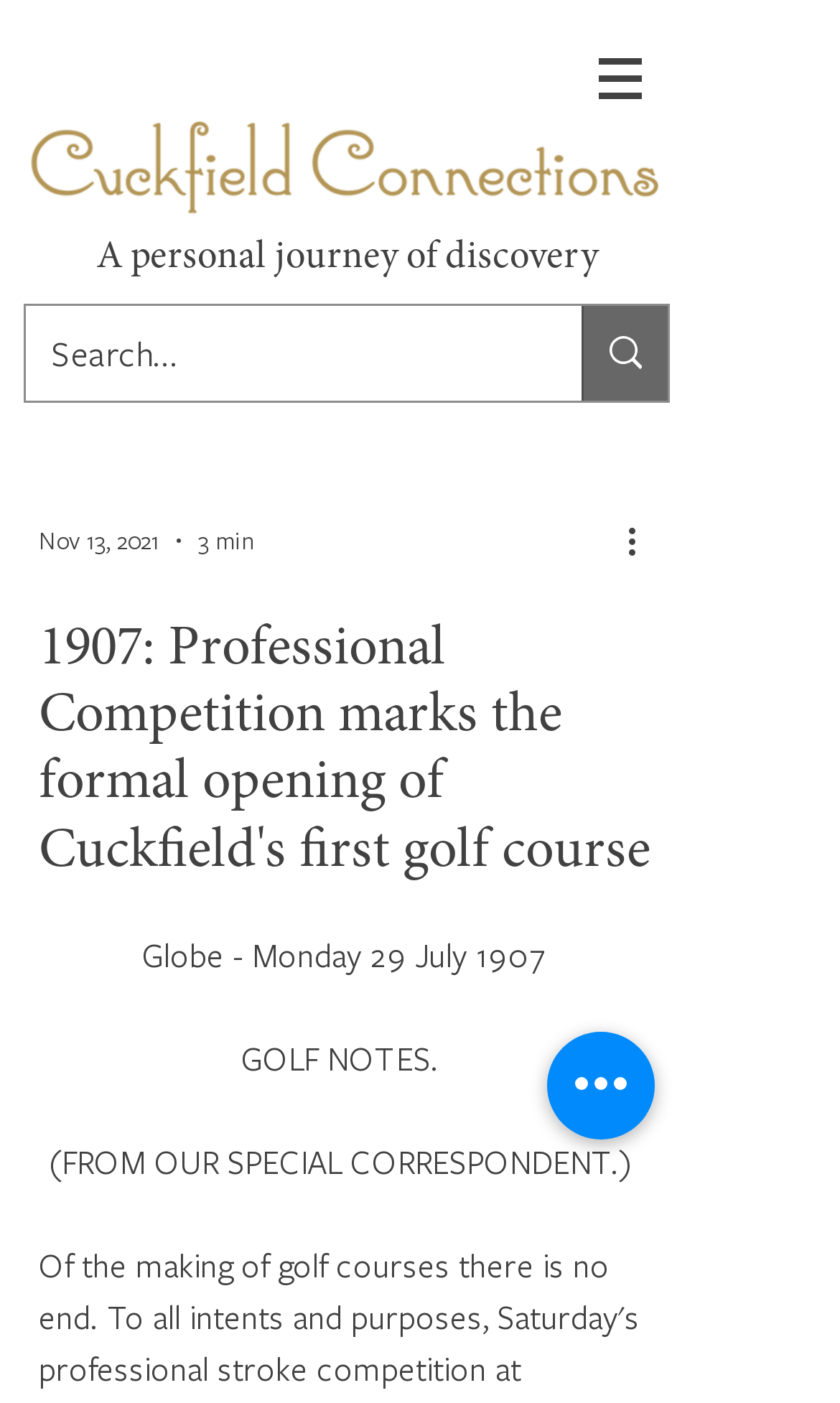Respond to the following question using a concise word or phrase: 
What is the category of the article?

Golf